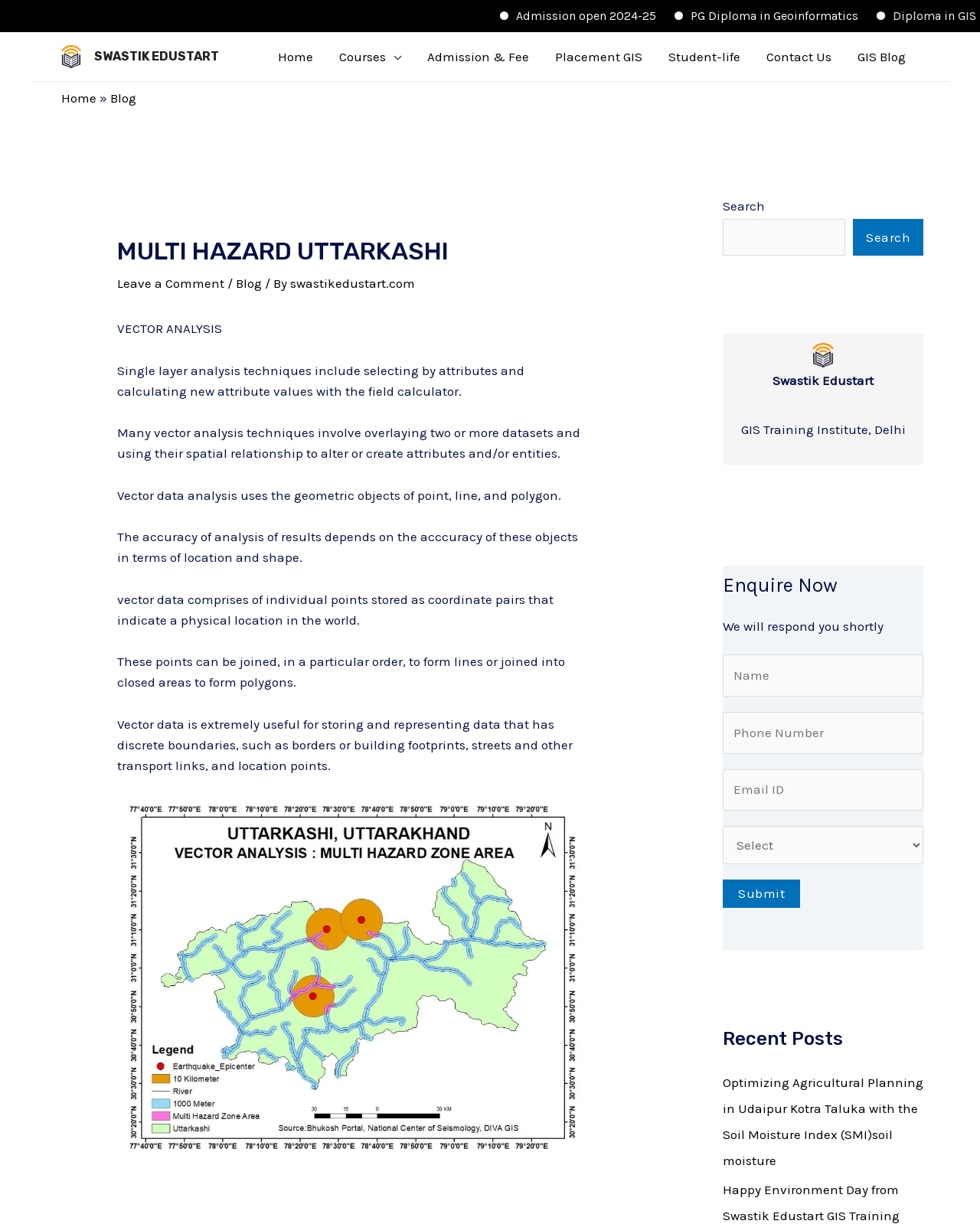Identify the bounding box coordinates of the area you need to click to perform the following instruction: "Click on the 'PG Diploma in Geoinformatics' link".

[0.548, 0.007, 0.735, 0.019]